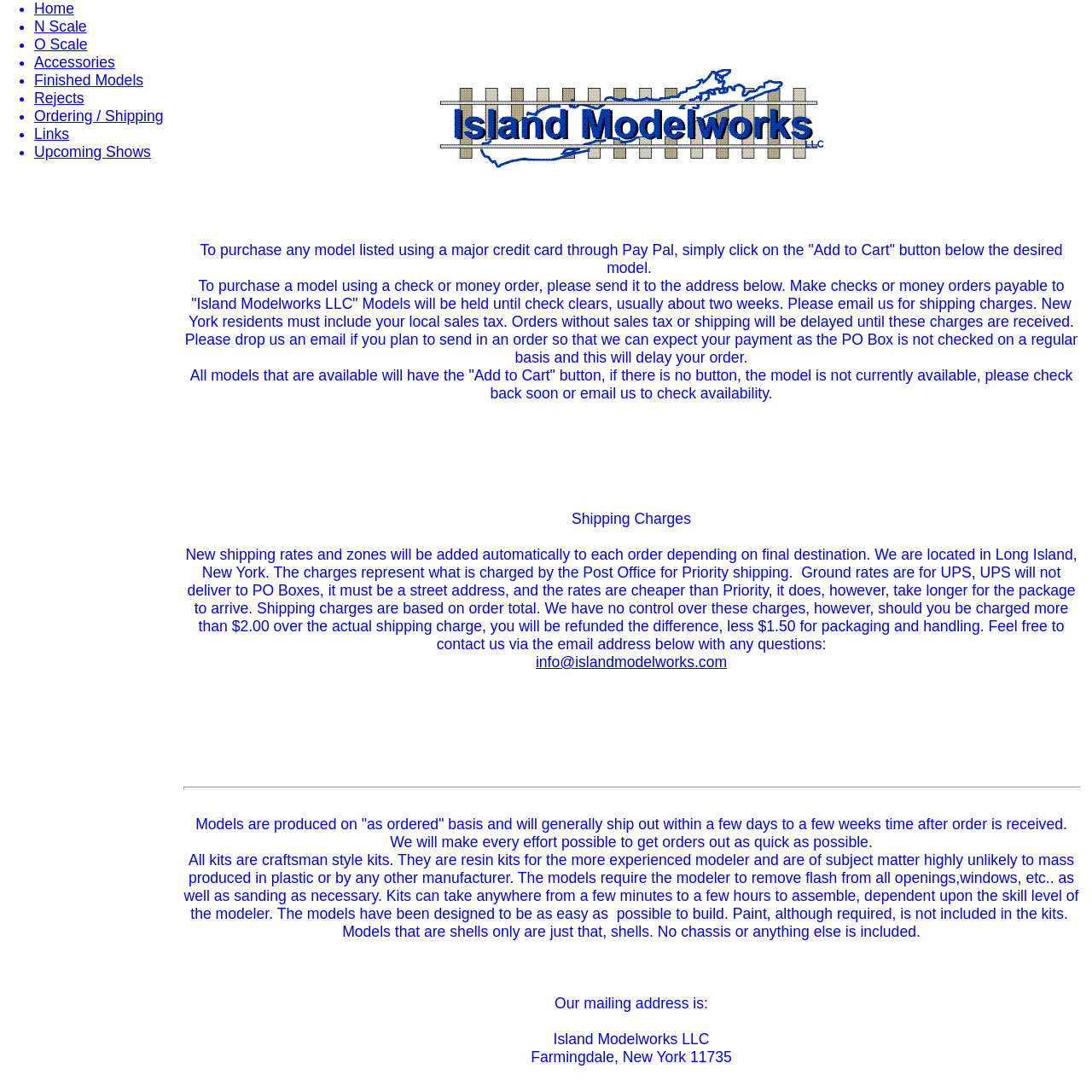Provide the bounding box coordinates, formatted as (top-left x, top-left y, bottom-right x, bottom-right y), with all values being floating point numbers between 0 and 1. Identify the bounding box of the UI element that matches the description: O Scale

[0.031, 0.033, 0.08, 0.048]